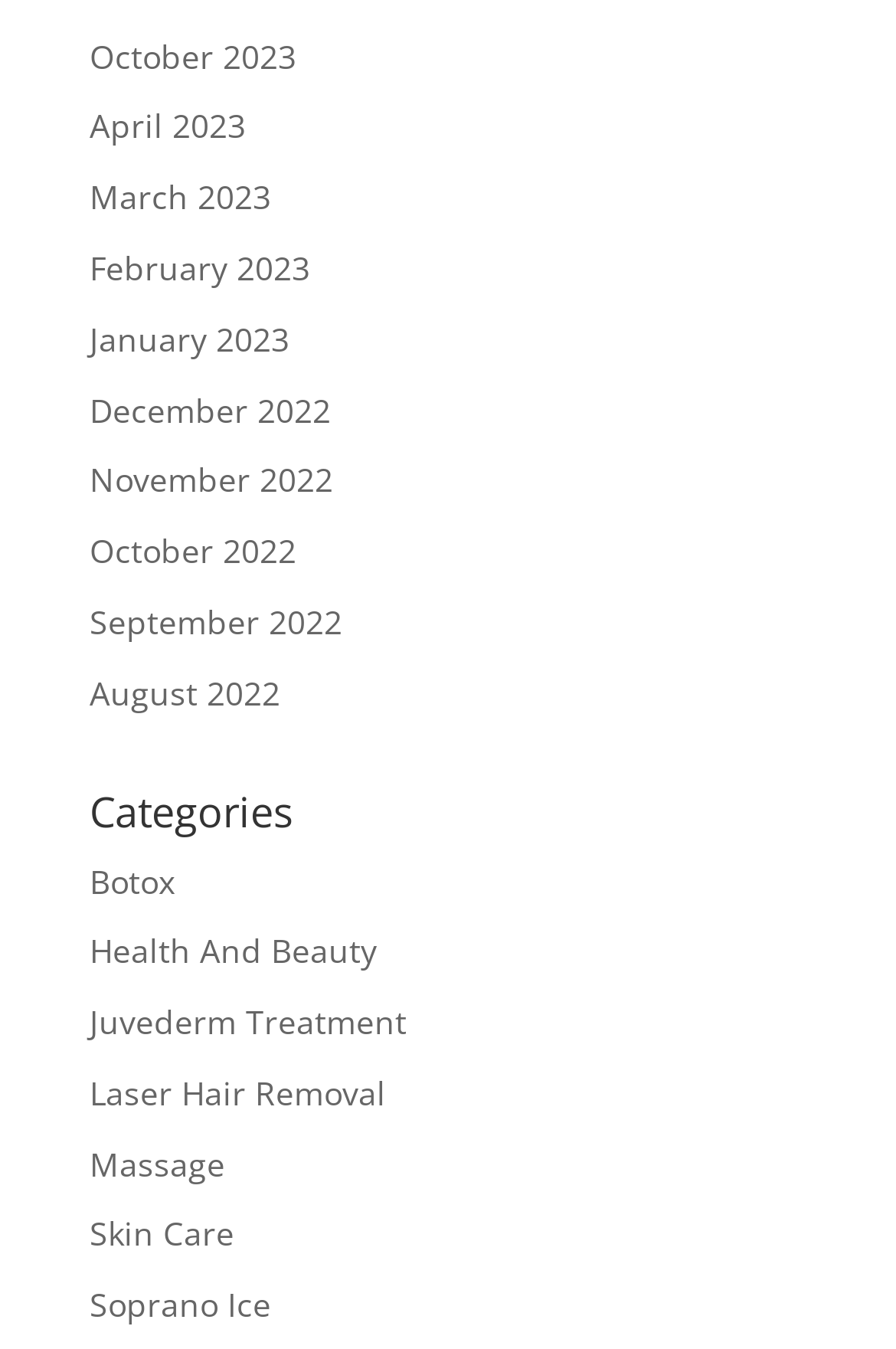Please respond to the question using a single word or phrase:
What is the latest month listed?

October 2023